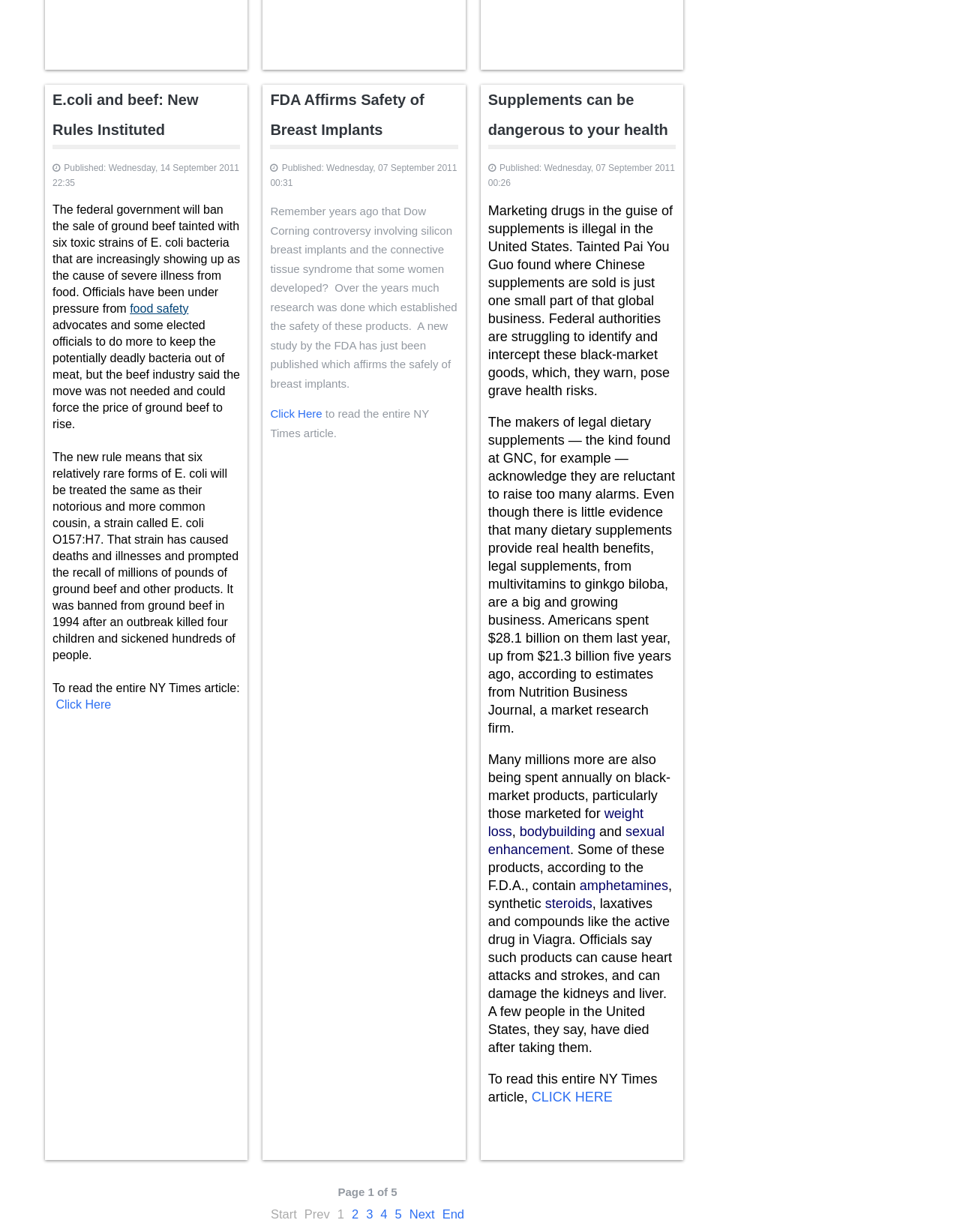Please find the bounding box for the UI element described by: "bodybuilding".

[0.541, 0.669, 0.62, 0.681]